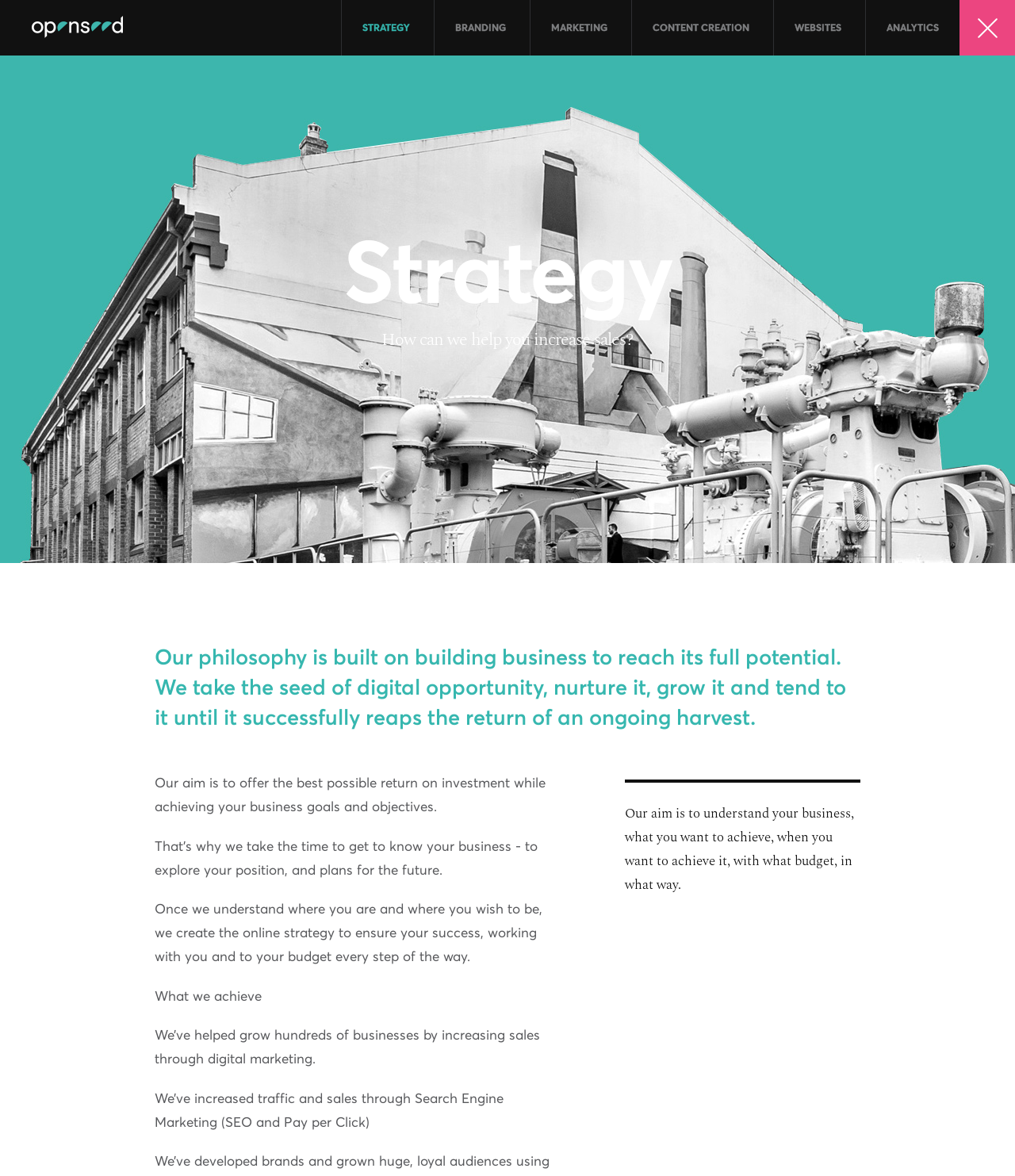Locate the bounding box coordinates of the clickable area needed to fulfill the instruction: "know more about our services".

[0.541, 0.0, 0.612, 0.047]